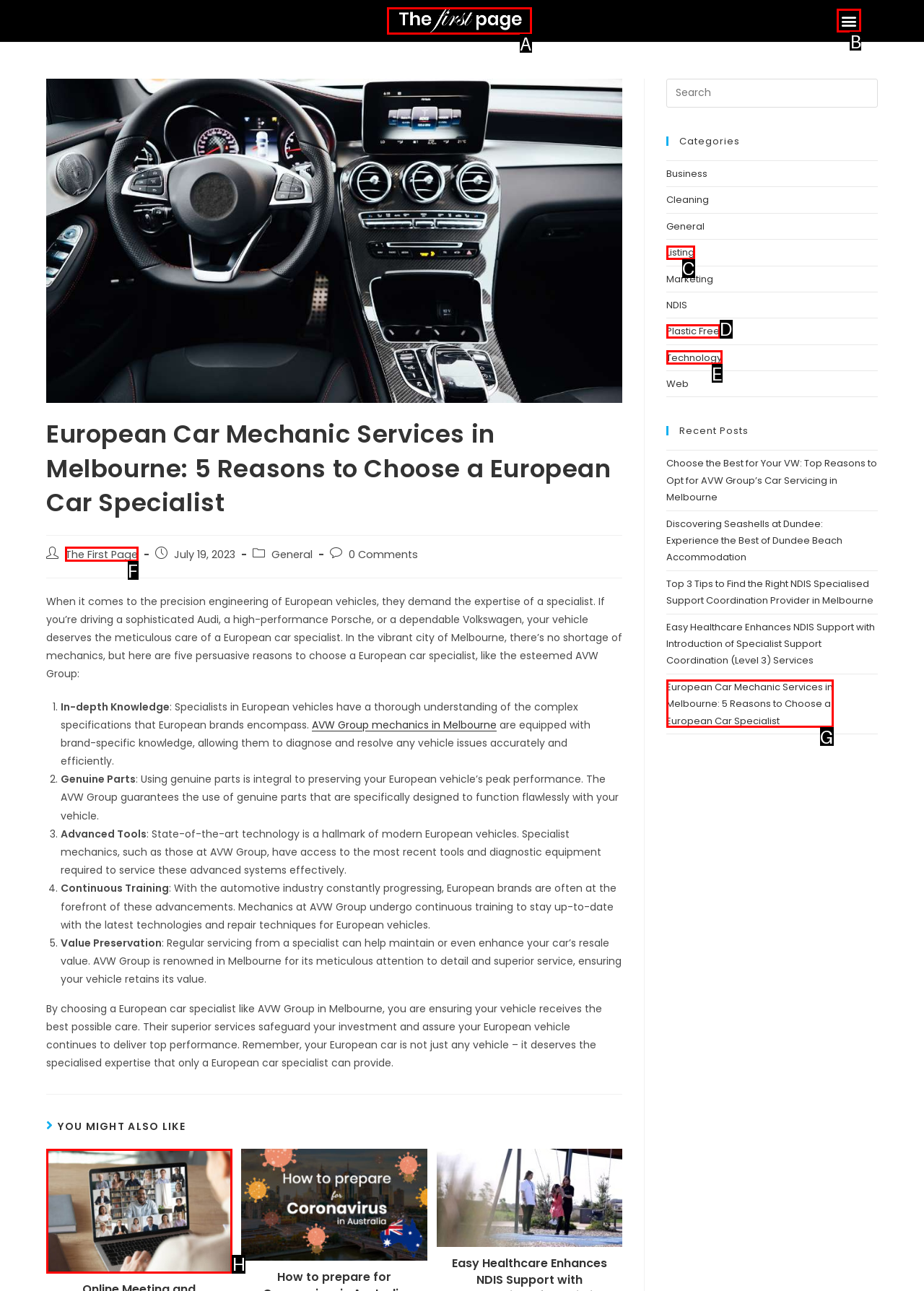Tell me which letter corresponds to the UI element that will allow you to Click the menu toggle button. Answer with the letter directly.

B